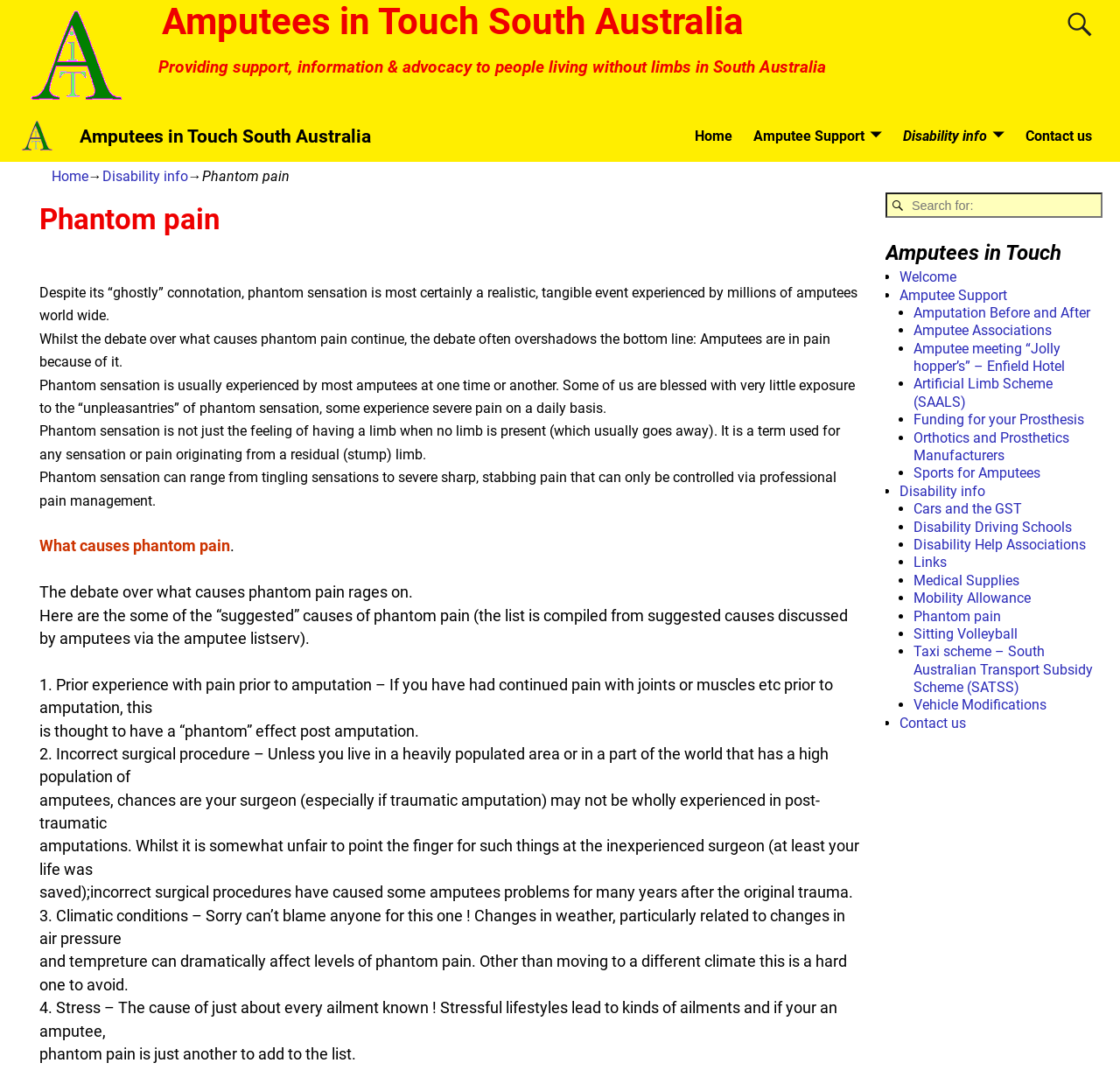Provide a one-word or short-phrase answer to the question:
What is the name of the organization providing support to amputees?

Amputees in Touch South Australia